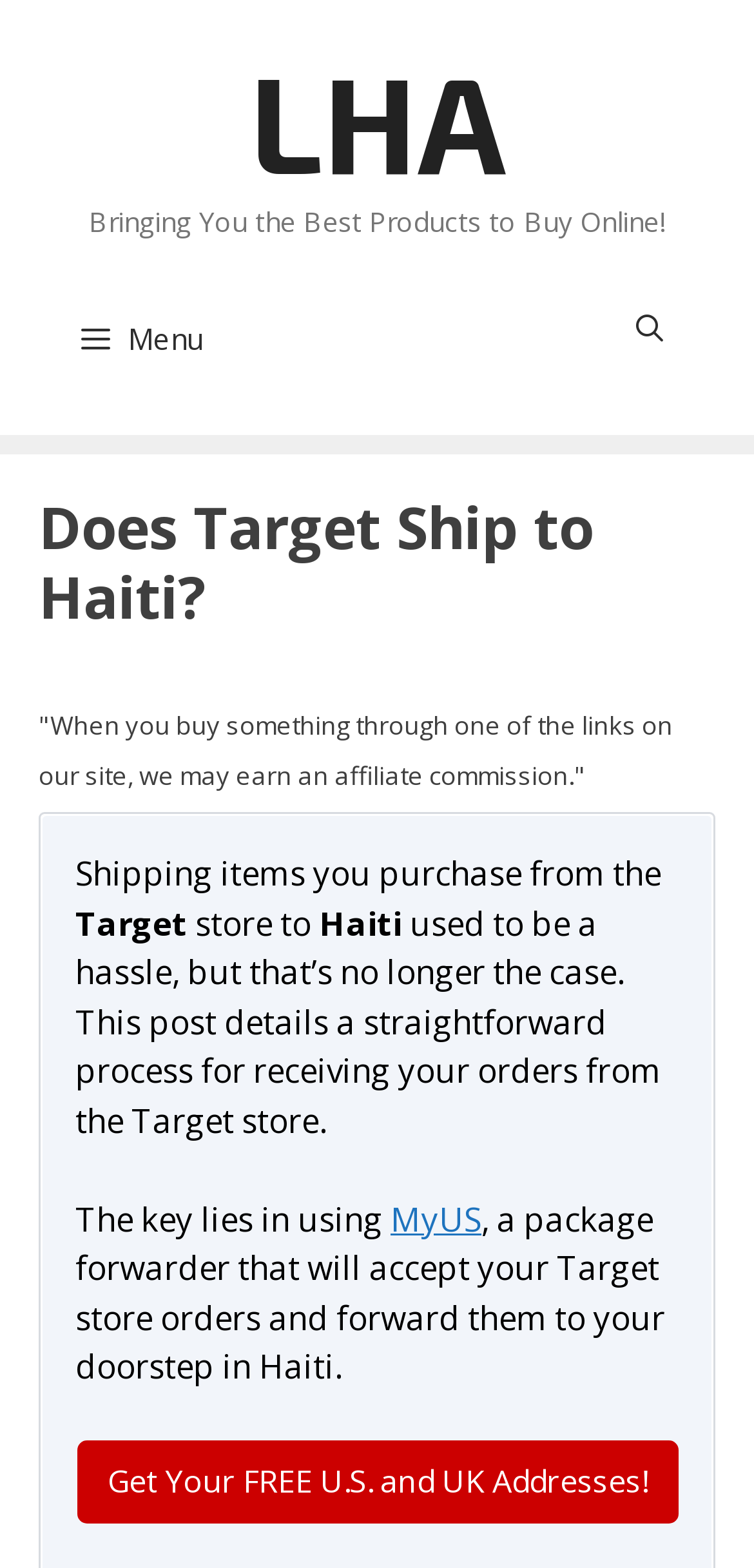What is the purpose of the MyUS link?
Answer with a single word or short phrase according to what you see in the image.

Package forwarder